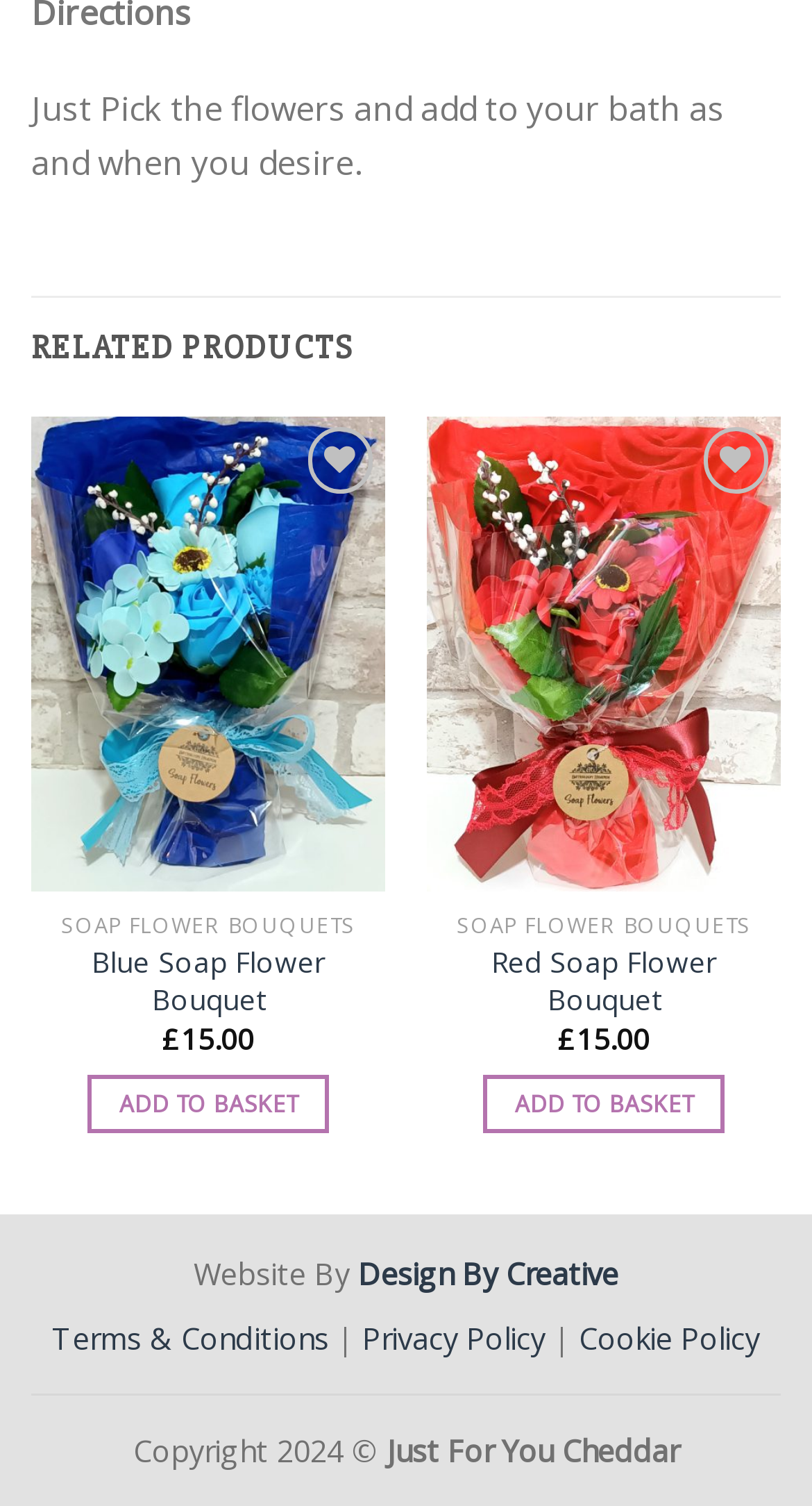How many ways can you add a product to your wishlist?
From the details in the image, provide a complete and detailed answer to the question.

I found that there are two ways to add a product to your wishlist by looking at the buttons and links with text 'Wishlist' and 'Add to wishlist' next to each product under 'RELATED PRODUCTS'. There are two products, and each has a 'Wishlist' button and an 'Add to wishlist' link.